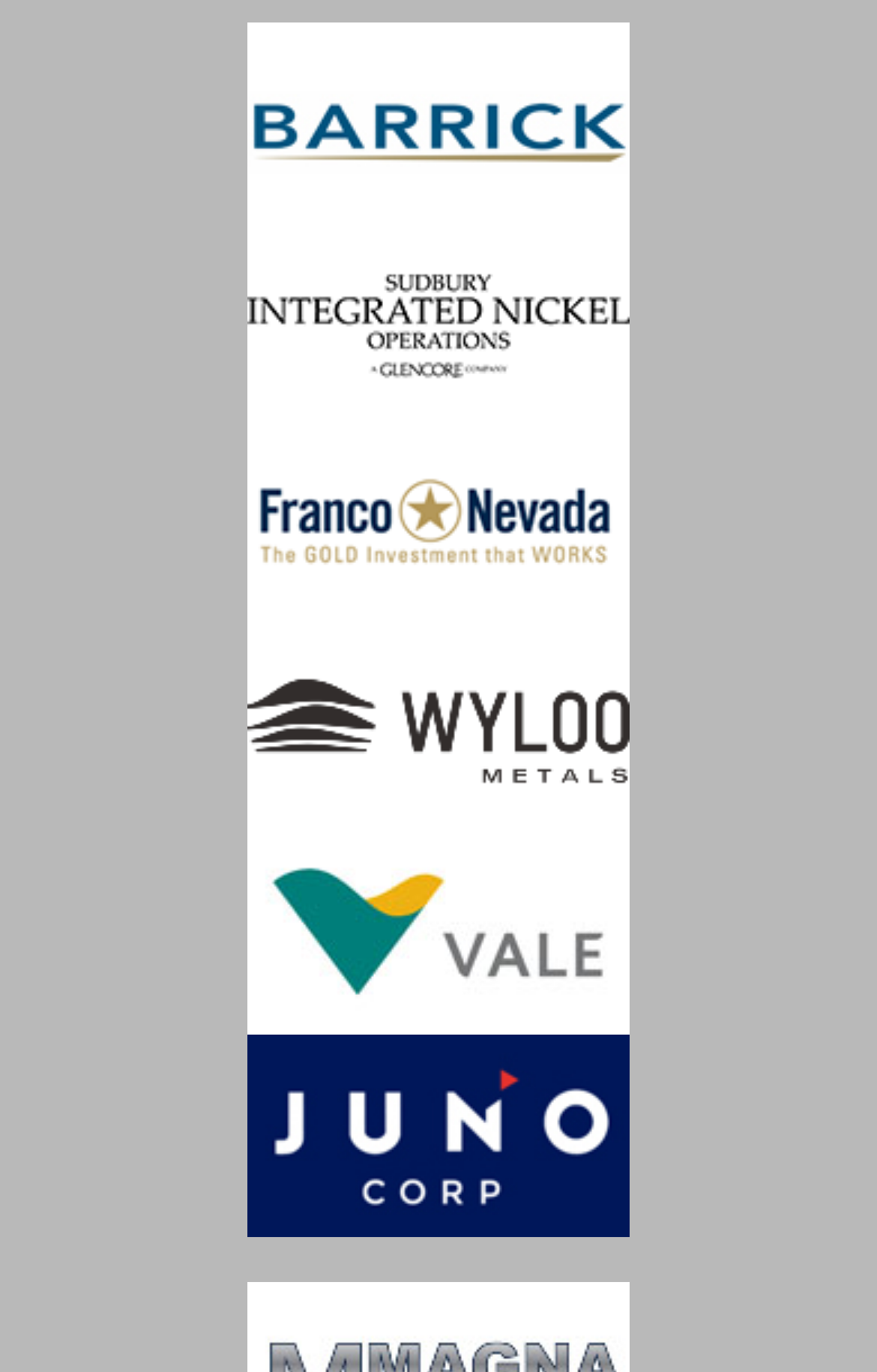Please find and give the text of the main heading on the webpage.

Coal mining, selenium, and the costs of toxic pollutants – by Mark Hume (Globe and Mail – January 20, 2014)